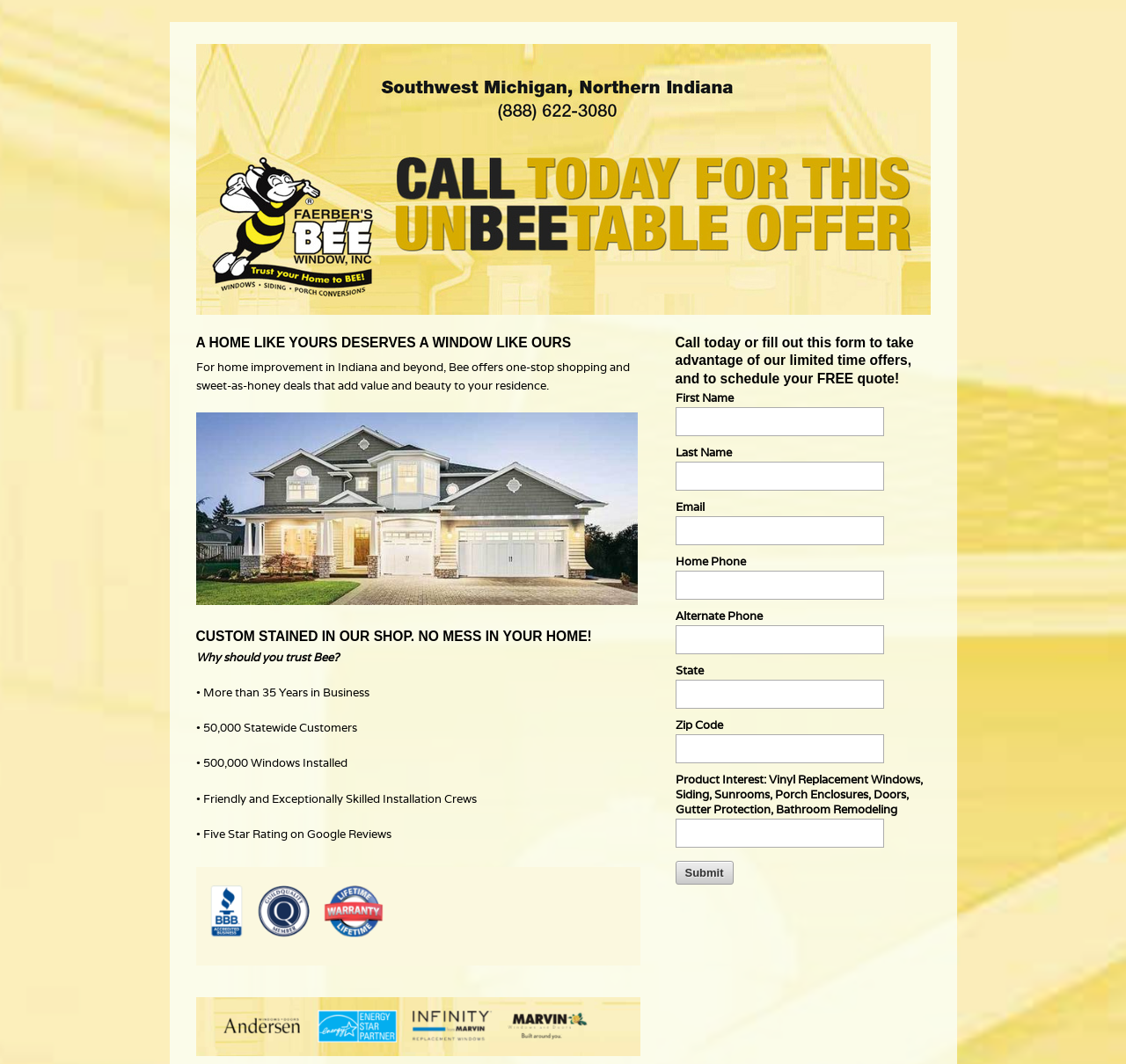What is the minimum rating on Google Reviews for Bee?
Using the image as a reference, answer the question in detail.

I found this information in the section that lists reasons to trust Bee, where it says '• Five Star Rating on Google Reviews'.